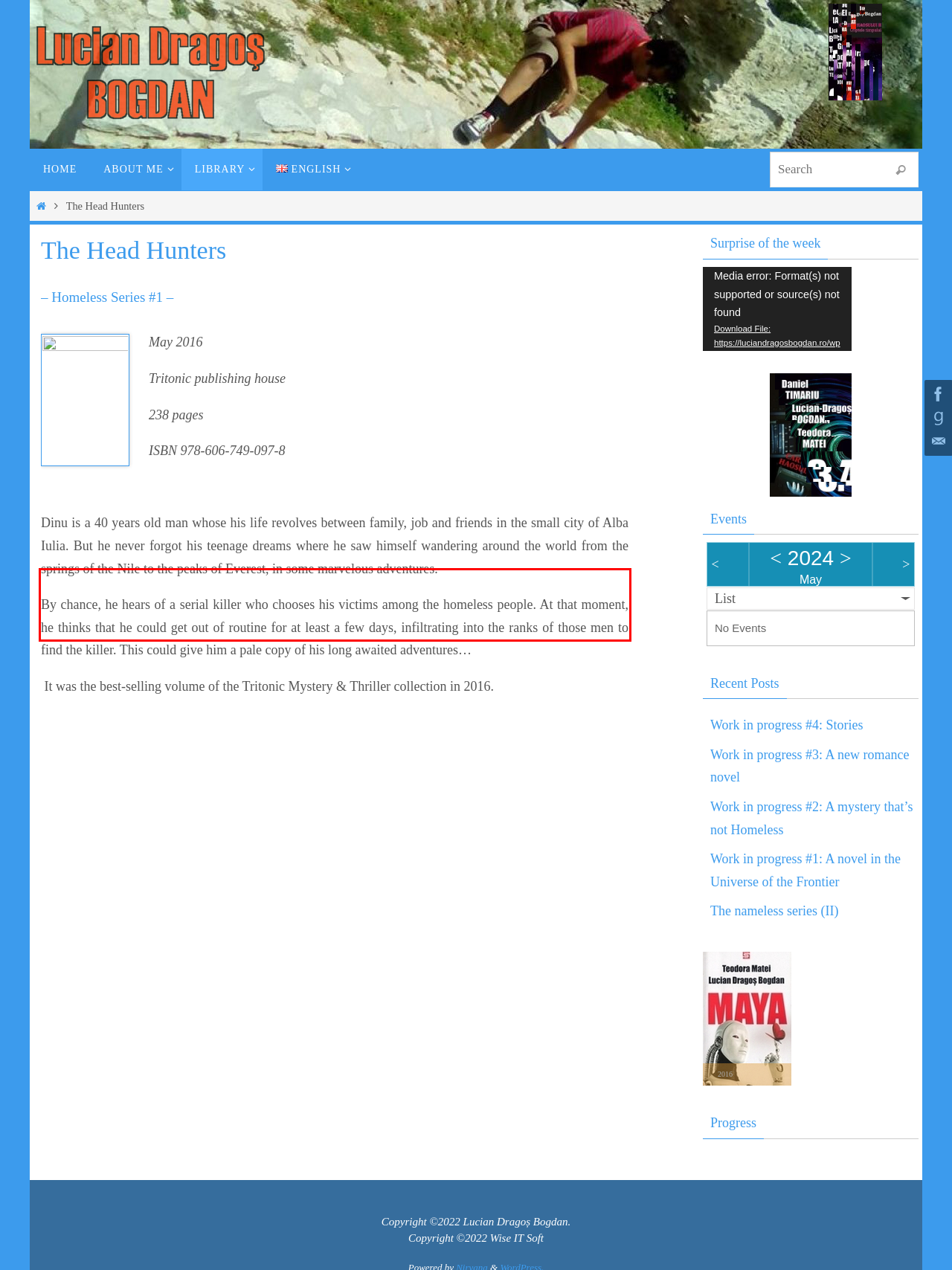The screenshot provided shows a webpage with a red bounding box. Apply OCR to the text within this red bounding box and provide the extracted content.

By chance, he hears of a serial killer who chooses his victims among the homeless people. At that moment, he thinks that he could get out of routine for at least a few days, infiltrating into the ranks of those men to find the killer. This could give him a pale copy of his long awaited adventures…